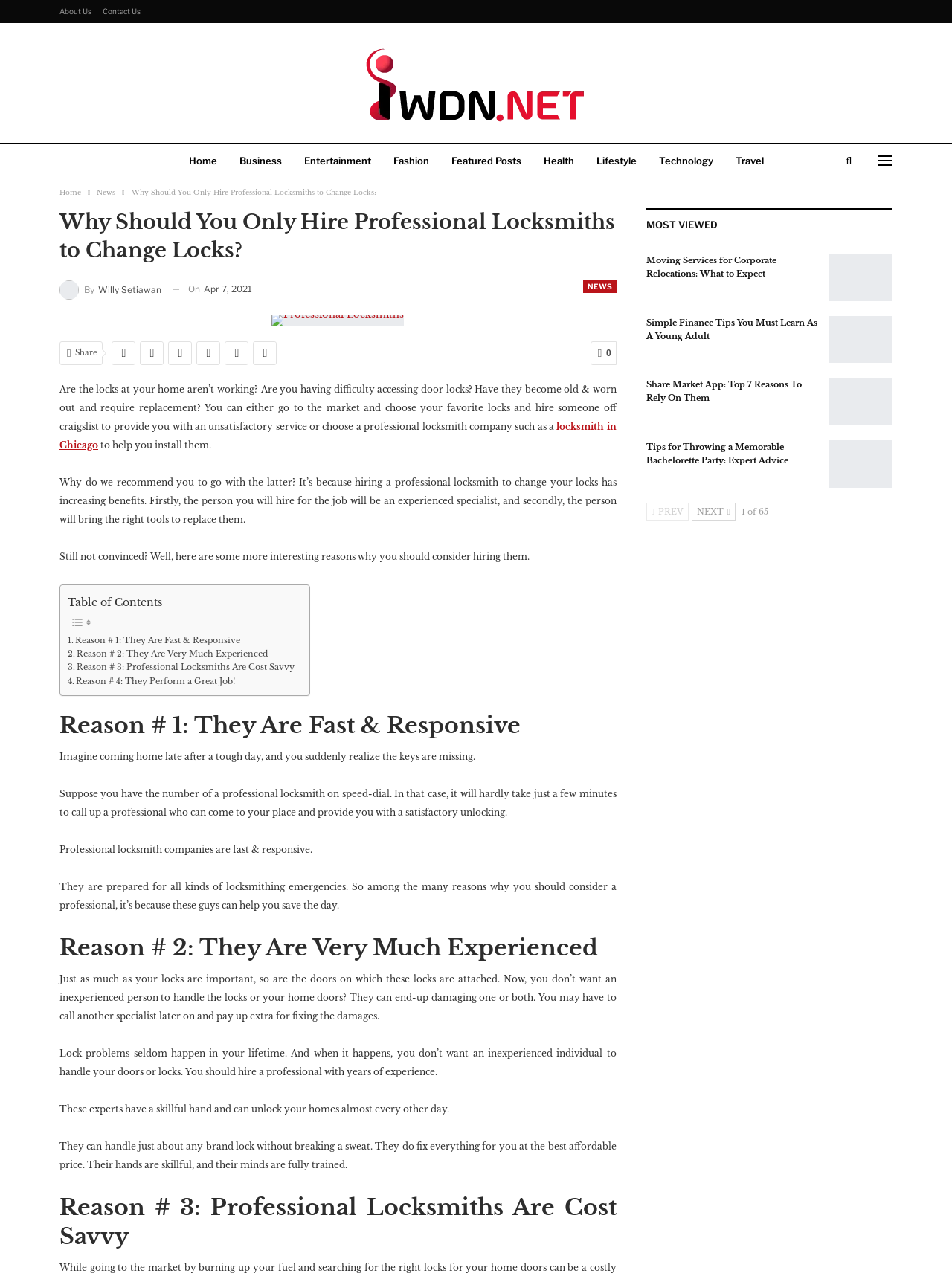Identify the bounding box coordinates for the UI element that matches this description: "Home".

[0.038, 0.115, 0.068, 0.125]